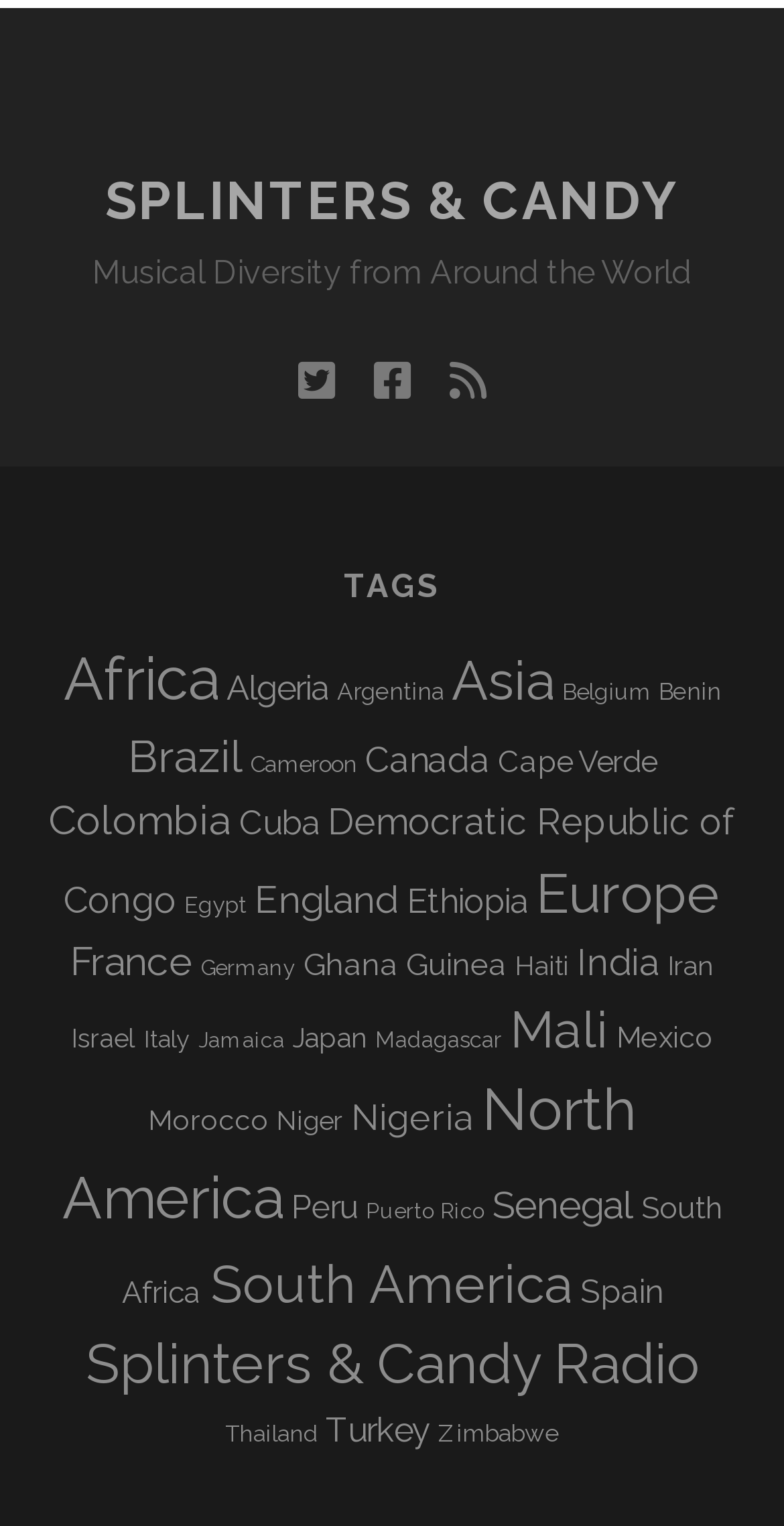What is the country with the most items?
Analyze the screenshot and provide a detailed answer to the question.

I looked at the links under the 'TAGS' heading and found that 'North America' has the highest number of items, which is 624.